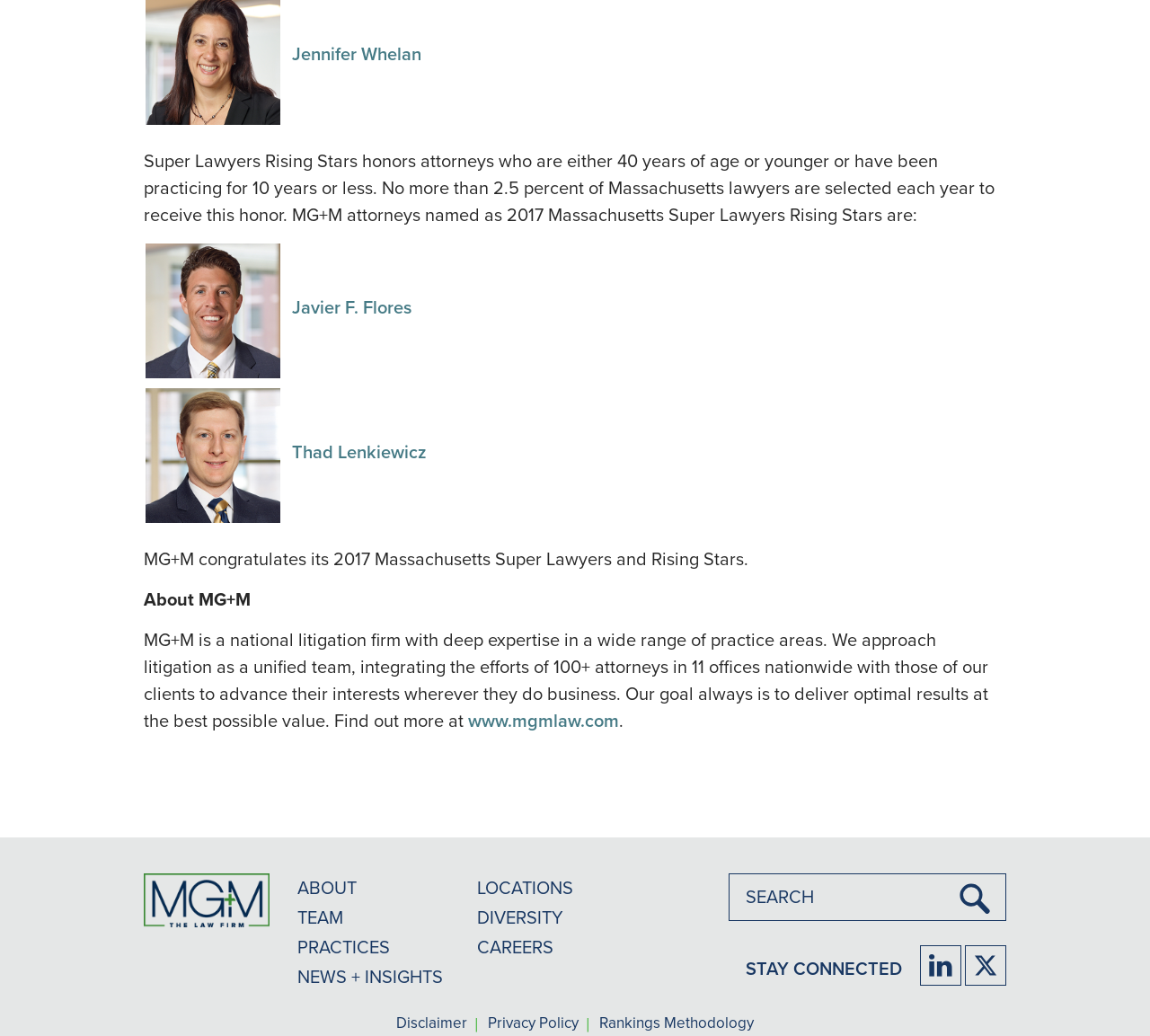Locate the coordinates of the bounding box for the clickable region that fulfills this instruction: "Search for a book".

None